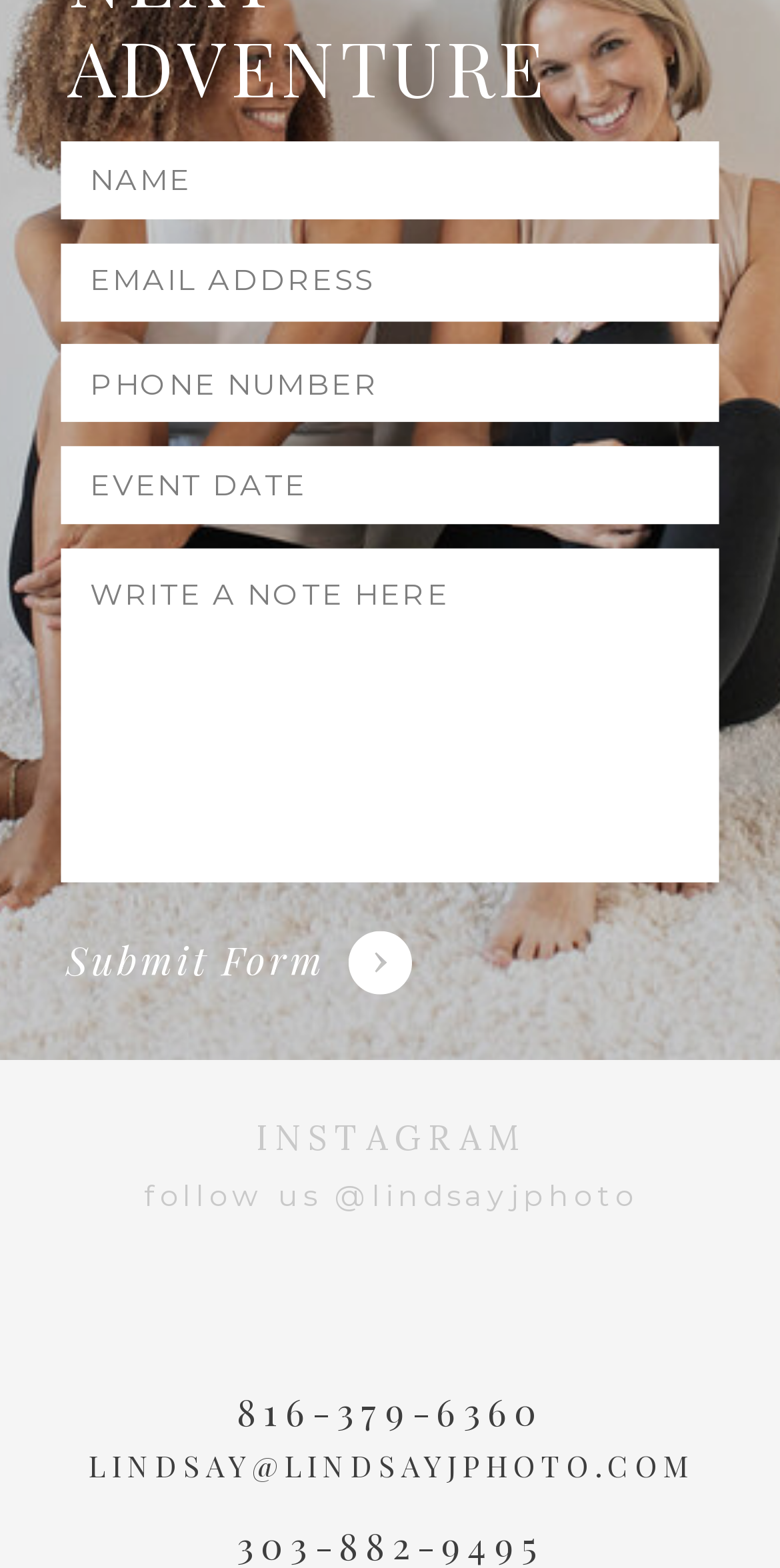What is the phone number provided on the page?
Based on the image, provide your answer in one word or phrase.

816-379-6360